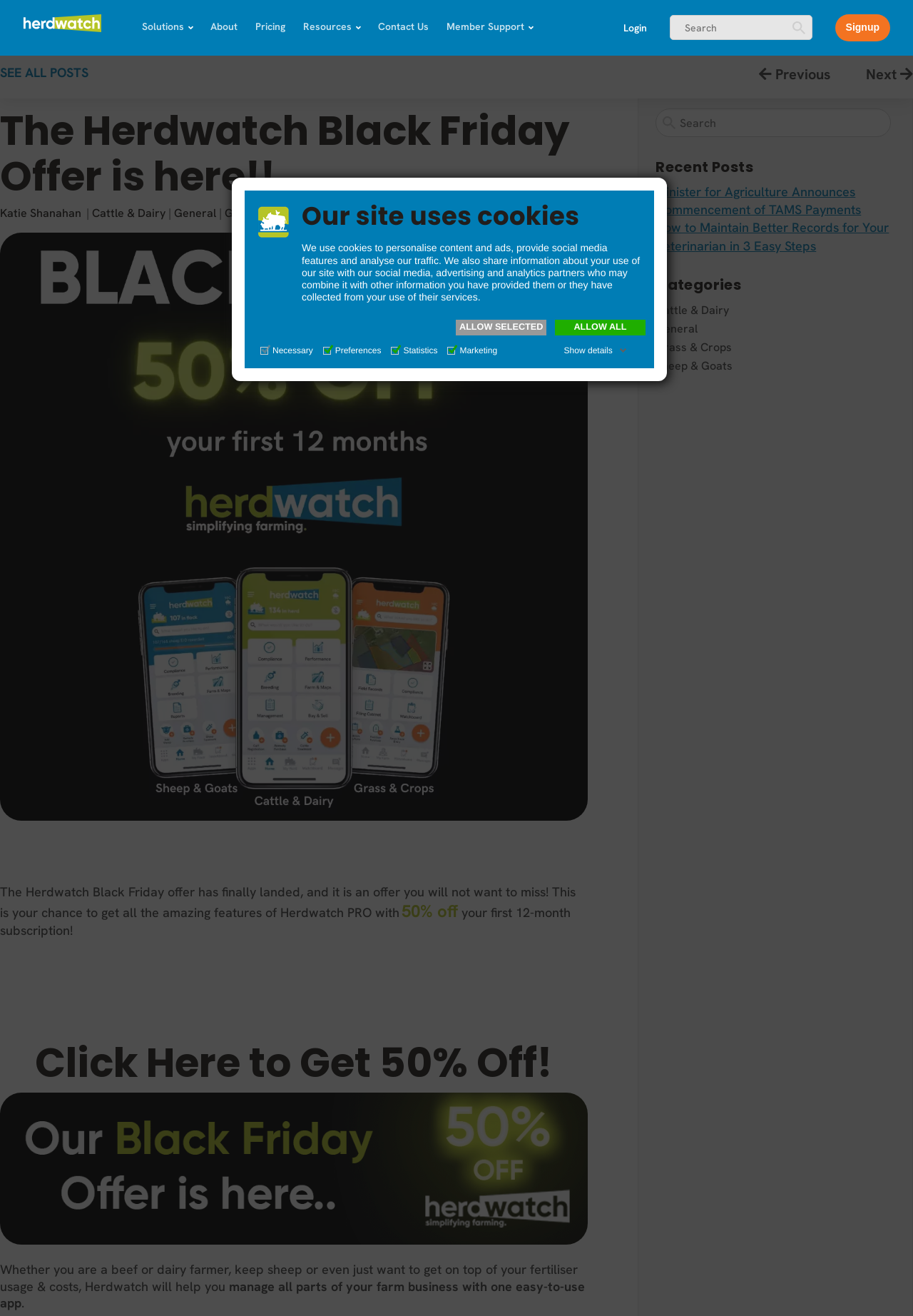What is the name of the link that says 'Get 50% Off'?
Can you provide a detailed and comprehensive answer to the question?

The webpage has a link with the text 'Click Here to Get 50% Off!' which is the answer.